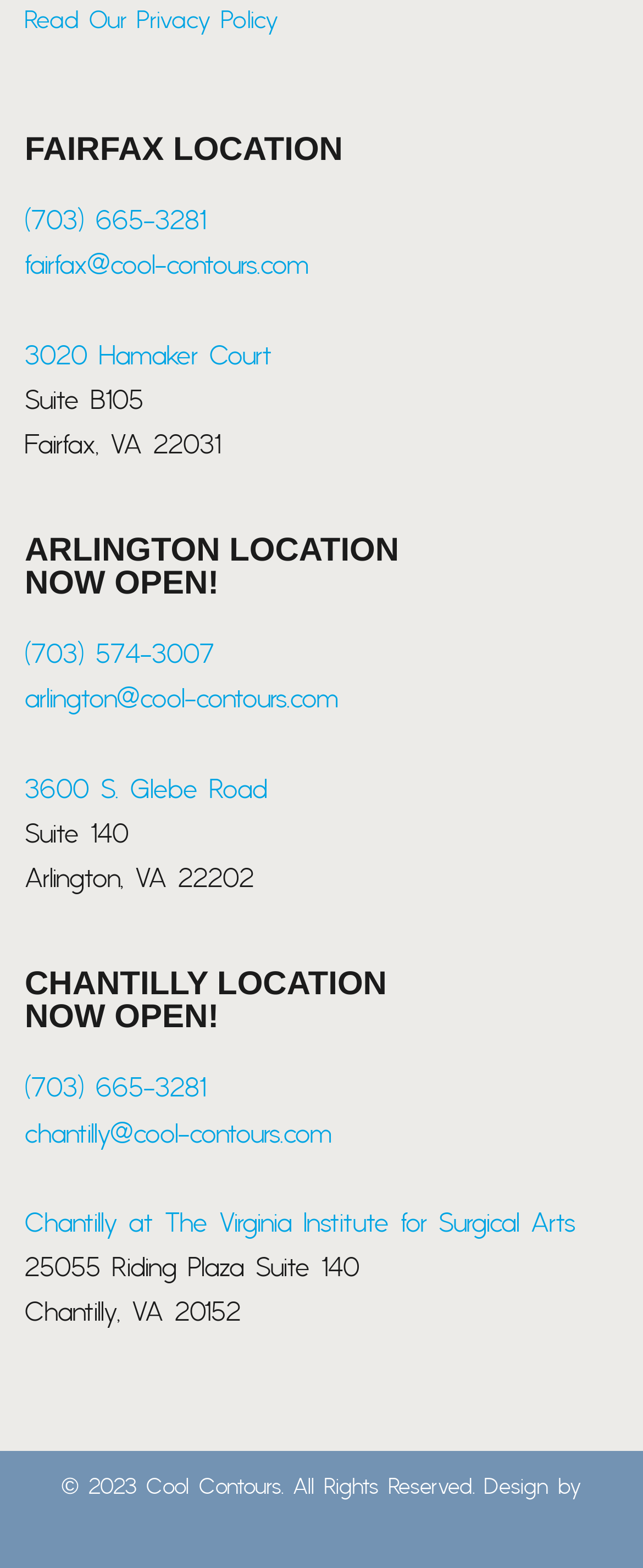Given the description of a UI element: "(703) 665-3281", identify the bounding box coordinates of the matching element in the webpage screenshot.

[0.038, 0.684, 0.321, 0.706]